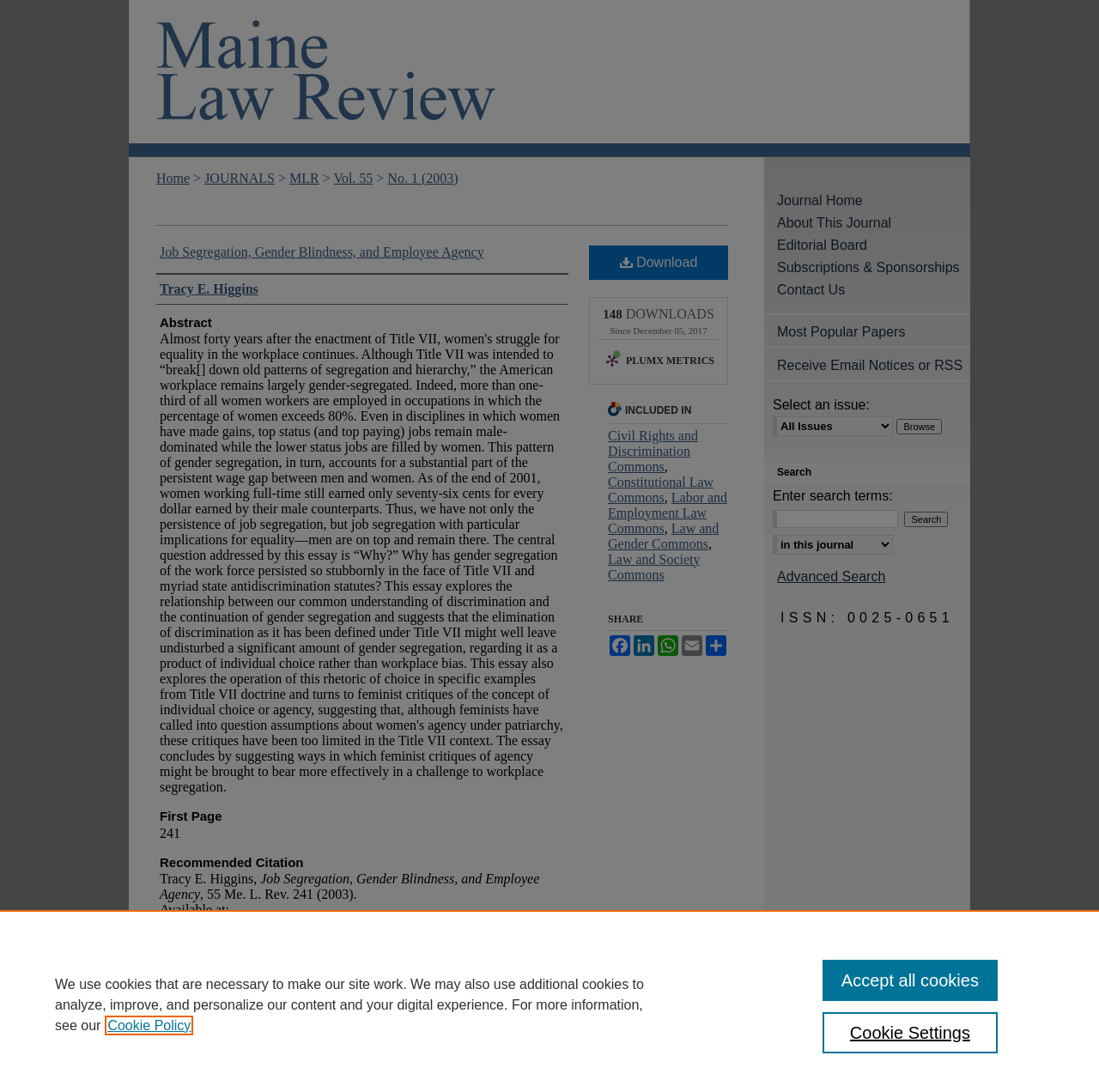Determine the bounding box coordinates of the target area to click to execute the following instruction: "Download the article."

[0.536, 0.224, 0.662, 0.256]